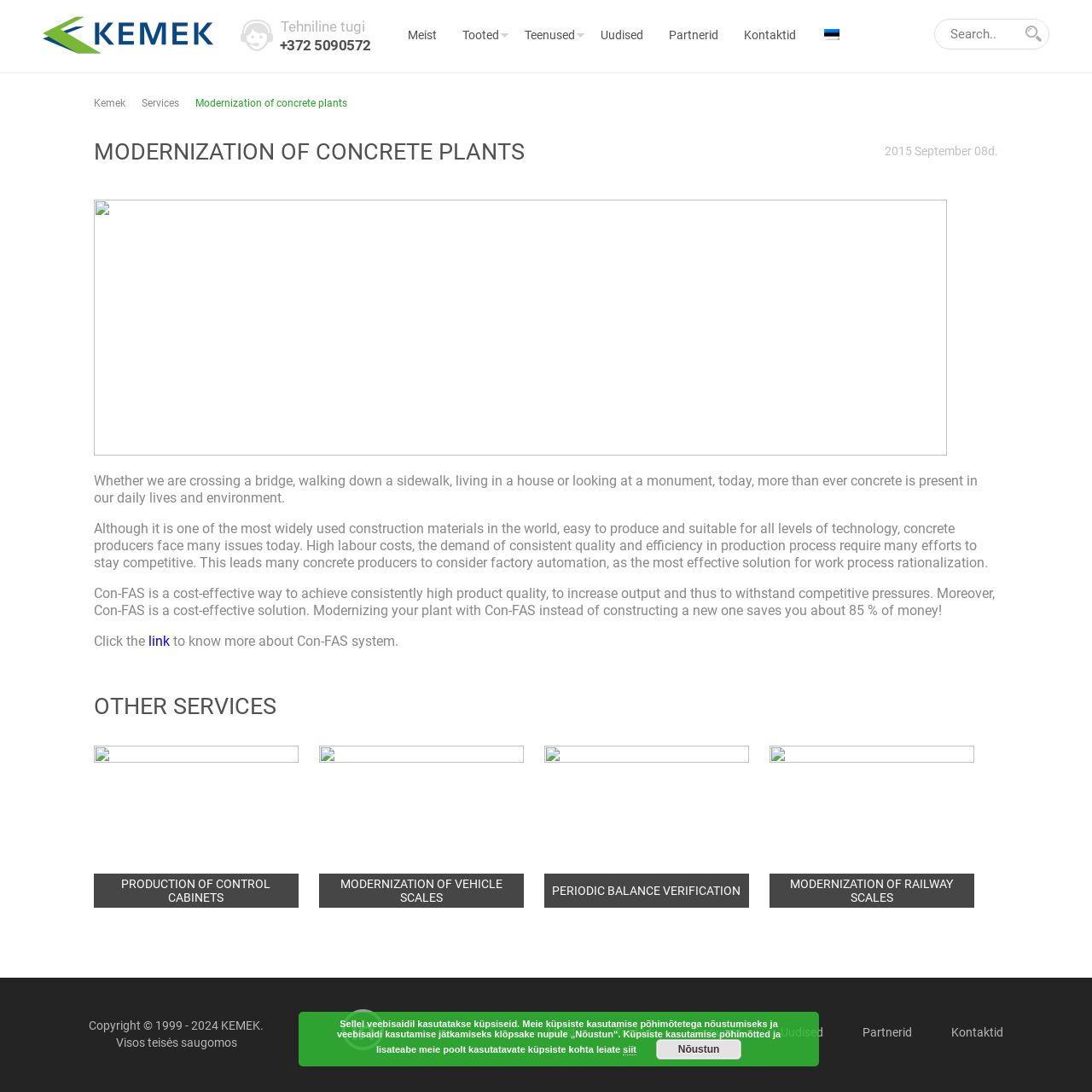Explain the features and main sections of the webpage comprehensively.

The webpage is about Kemek, a company that specializes in modernizing concrete plants. At the top left corner, there is a logo of Kemek, accompanied by a link to the company's homepage. Next to the logo, there is a navigation menu with links to different sections of the website, including "Meist", "Tooted", "Teenused", "Uudised", "Partnerid", and "Kontaktid".

Below the navigation menu, there is a heading that reads "MODERNIZATION OF CONCRETE PLANTS" in bold font. This is followed by a paragraph of text that explains the importance of concrete in our daily lives and the challenges faced by concrete producers. The text then introduces Con-FAS, a cost-effective solution for modernizing concrete plants.

On the right side of the page, there is a search bar with a textbox and a button. Below the search bar, there is a link to switch the language of the website to Estonian.

The main content of the page is divided into two sections. The first section describes the benefits of Con-FAS, including its ability to improve product quality, increase output, and reduce costs. The second section lists other services offered by Kemek, including production of control cabinets, modernization of vehicle scales, periodic balance verification, and modernization of railway scales. Each service is listed as a link with a brief description.

At the bottom of the page, there is a copyright notice and a statement about the use of cookies on the website. There are also links to different sections of the website, including "Meist", "Tooted", "Teenused", "Uudised", "Partnerid", and "Kontaktid".